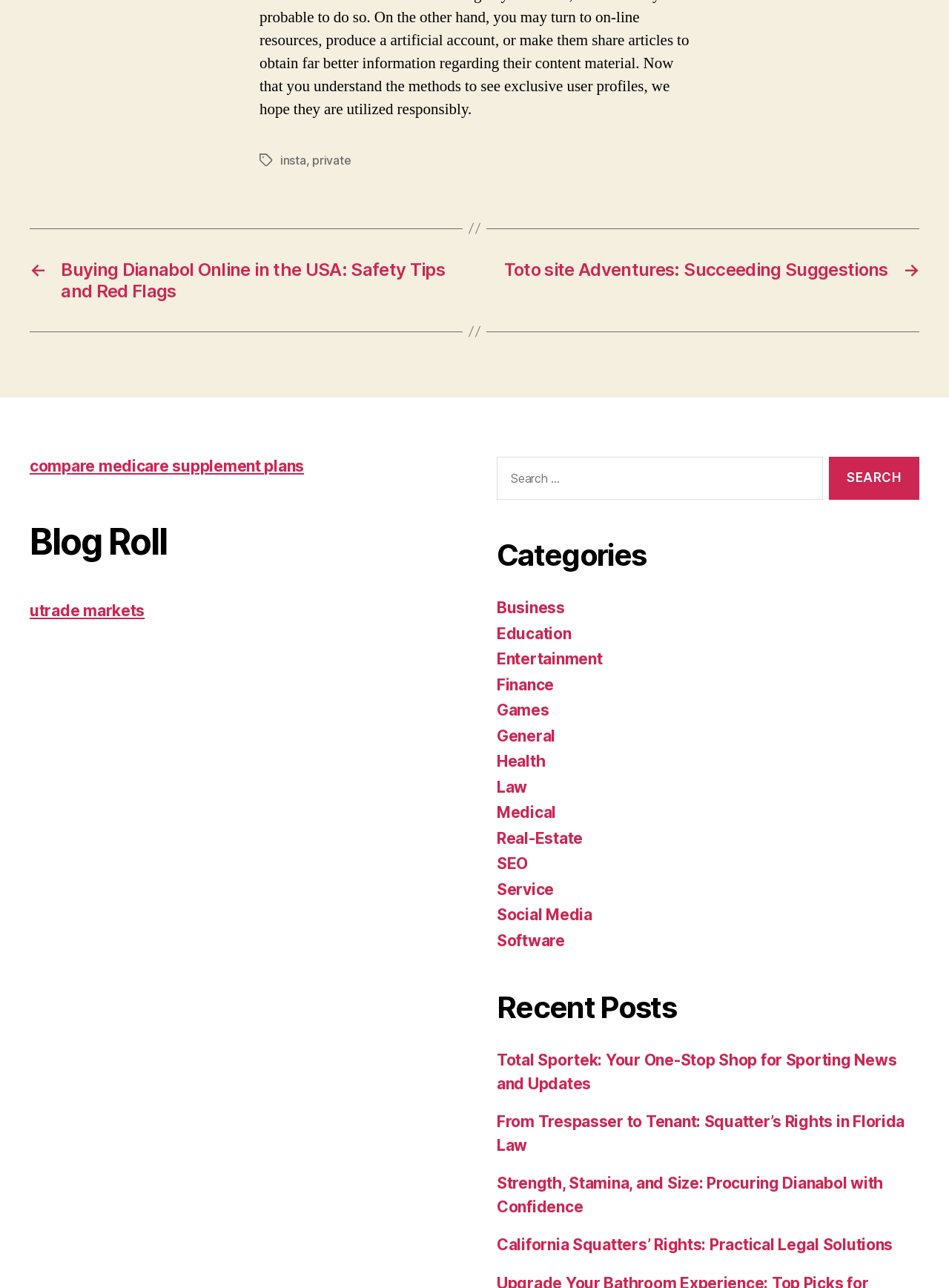What is the second post title?
Give a comprehensive and detailed explanation for the question.

I looked at the heading 'Recent Posts' and found the second link under it, which is 'From Trespasser to Tenant: Squatter’s Rights in Florida Law'.